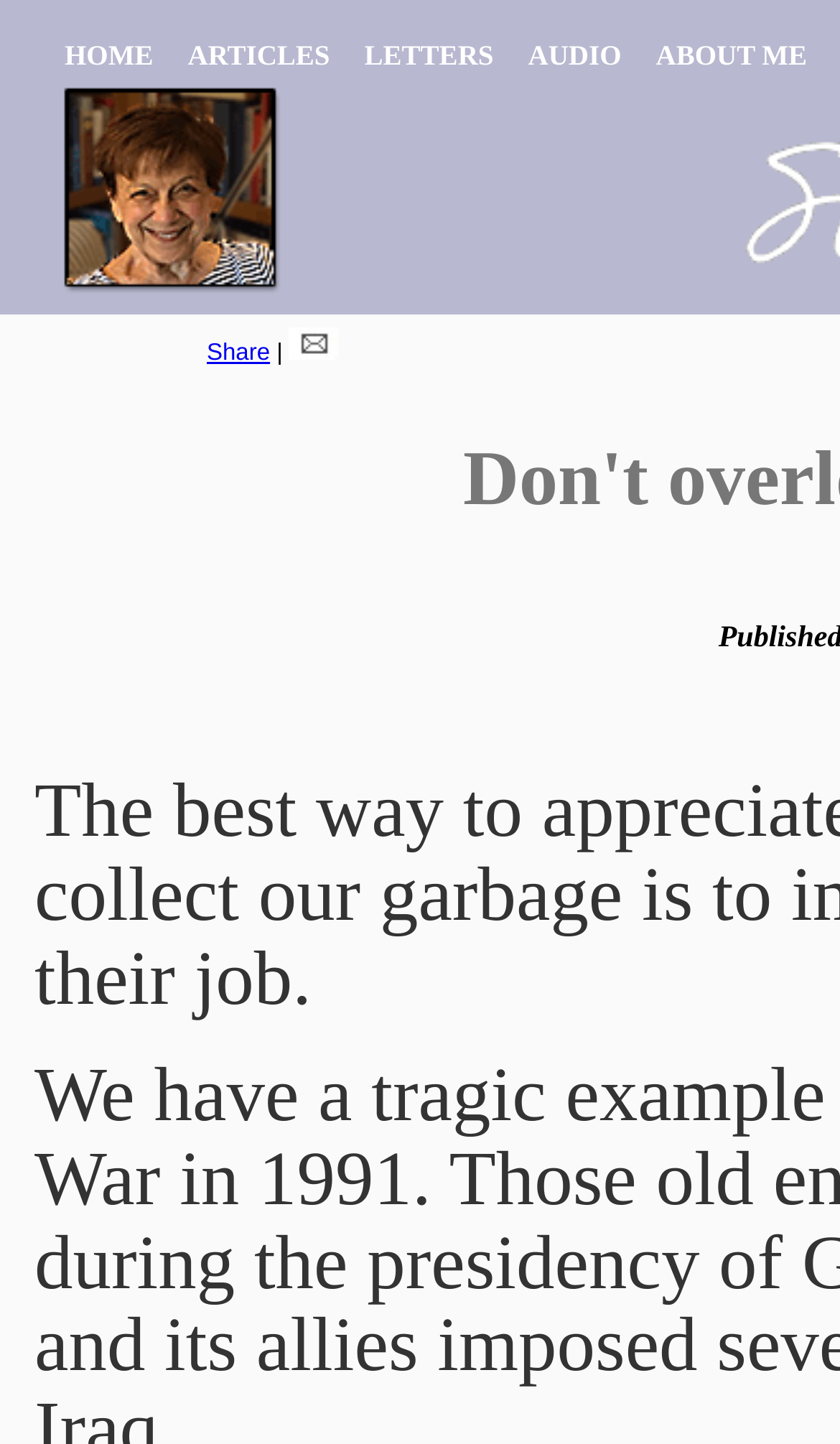What is the purpose of the 'Share' link?
From the image, respond using a single word or phrase.

To share content